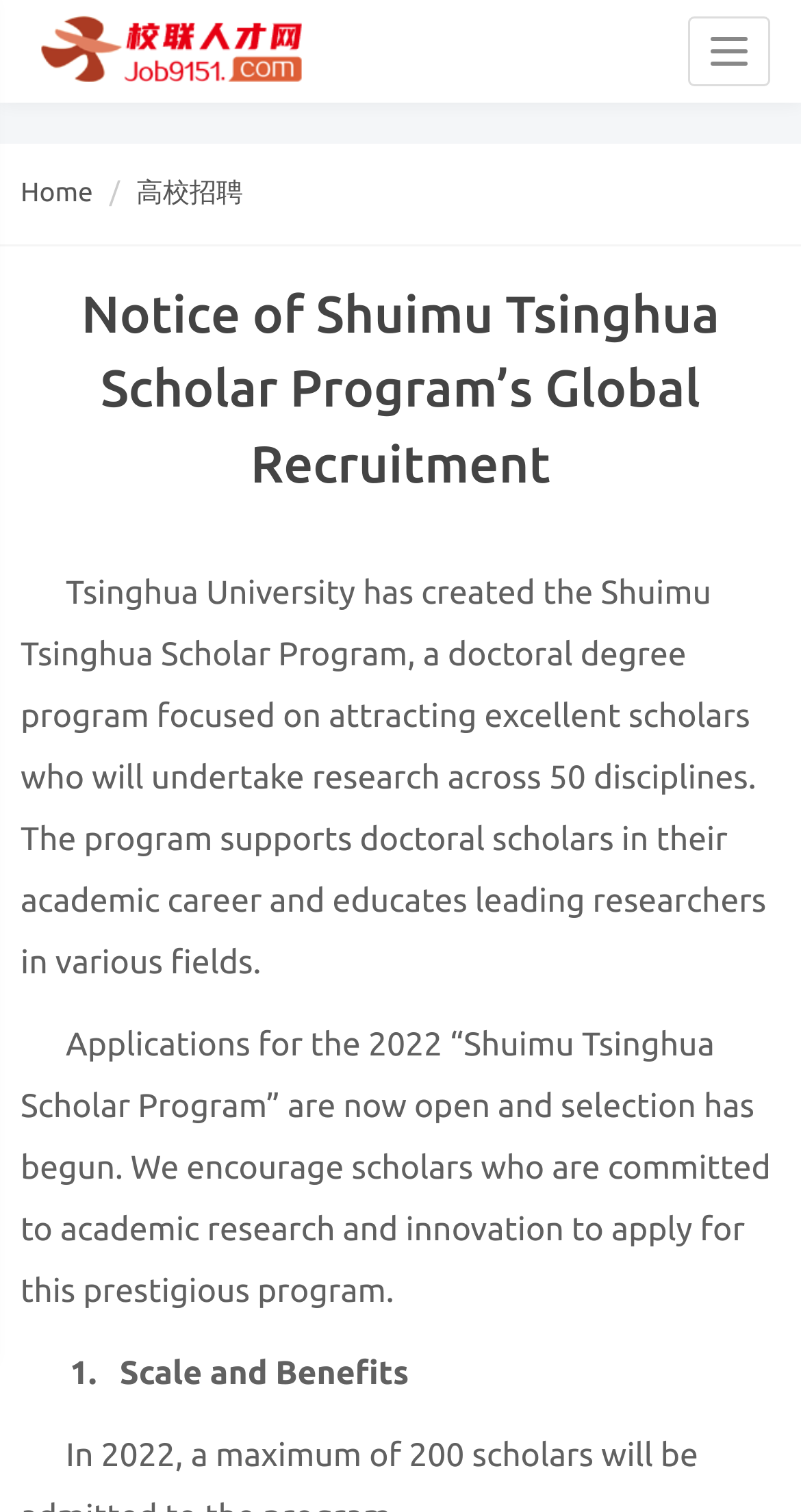Can you look at the image and give a comprehensive answer to the question:
What is the name of the university offering the scholar program?

I found the answer by reading the first sentence of the StaticText element, which states 'Tsinghua University has created the Shuimu Tsinghua Scholar Program...'.